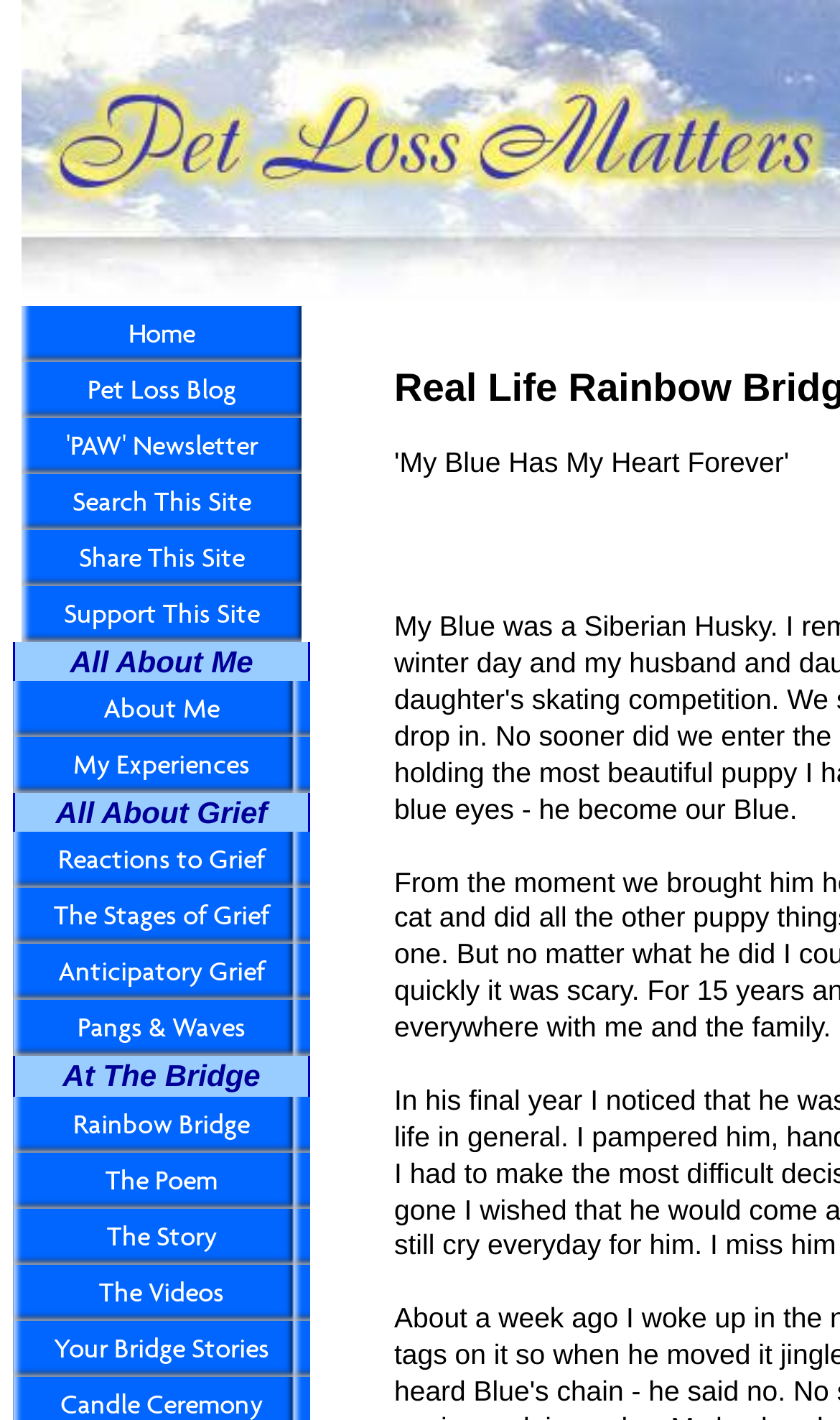Analyze the image and give a detailed response to the question:
What is the name of the website?

I determined the name of the website by looking at the root element 'Real Life Rainbow Bridge Stories 'My Blue Has My Heart Forever'' which is the title of the webpage.